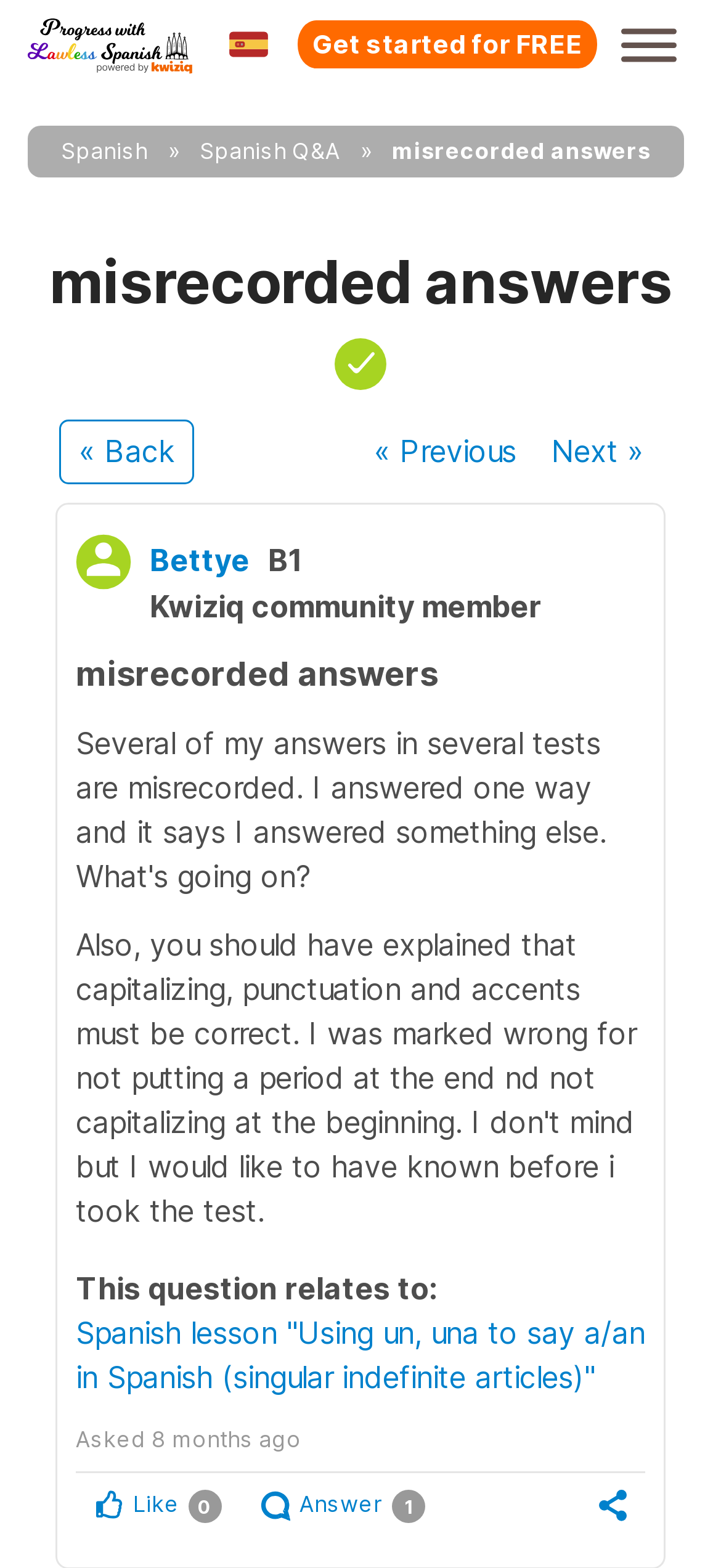Provide a brief response using a word or short phrase to this question:
What is the text above the 'Get started for FREE' button?

misrecorded answers